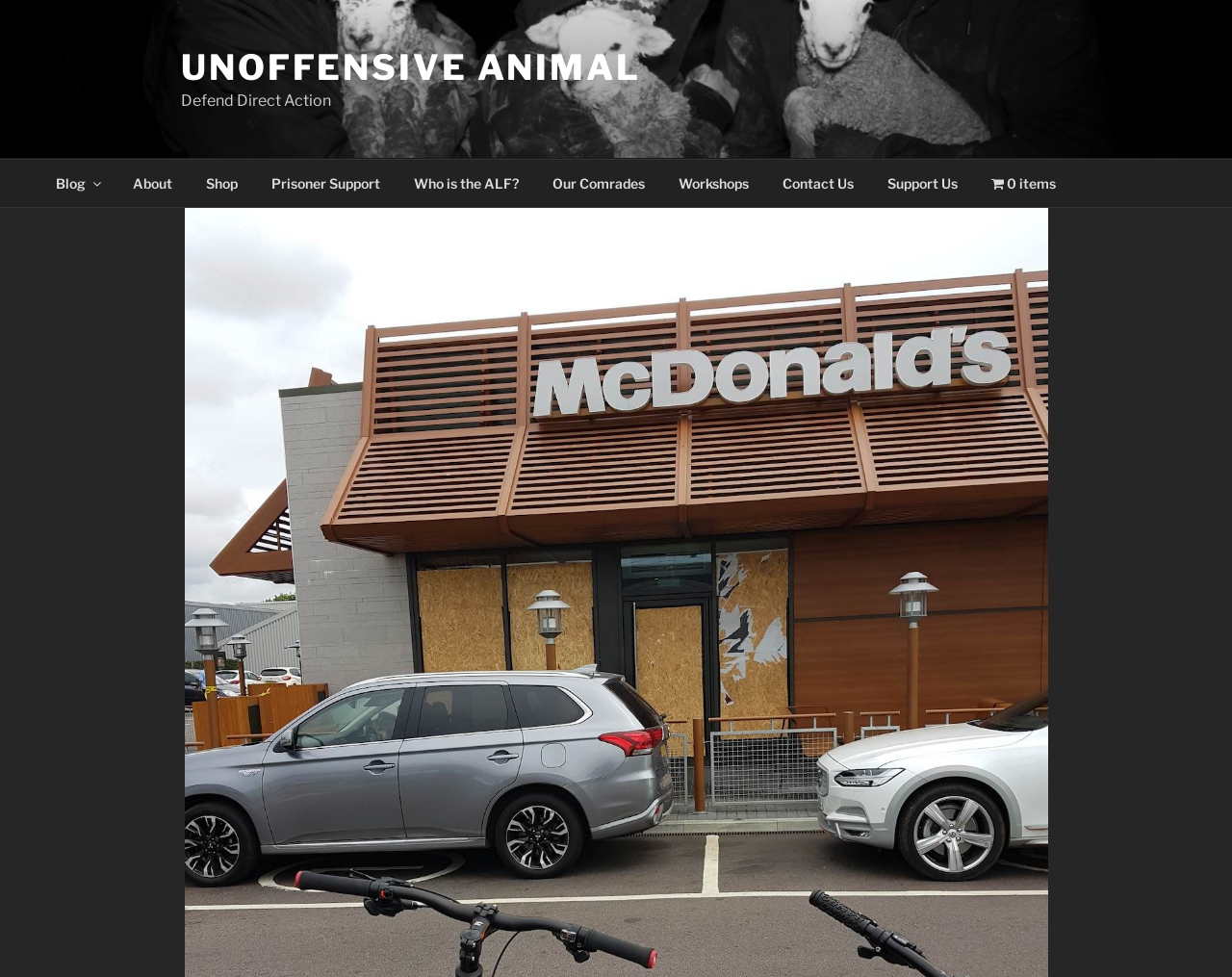Determine which piece of text is the heading of the webpage and provide it.

MC DONALD’S WINDOWS SMASHED IN SOLIDARITY WITH ACTIVIST FACING TRIAL.